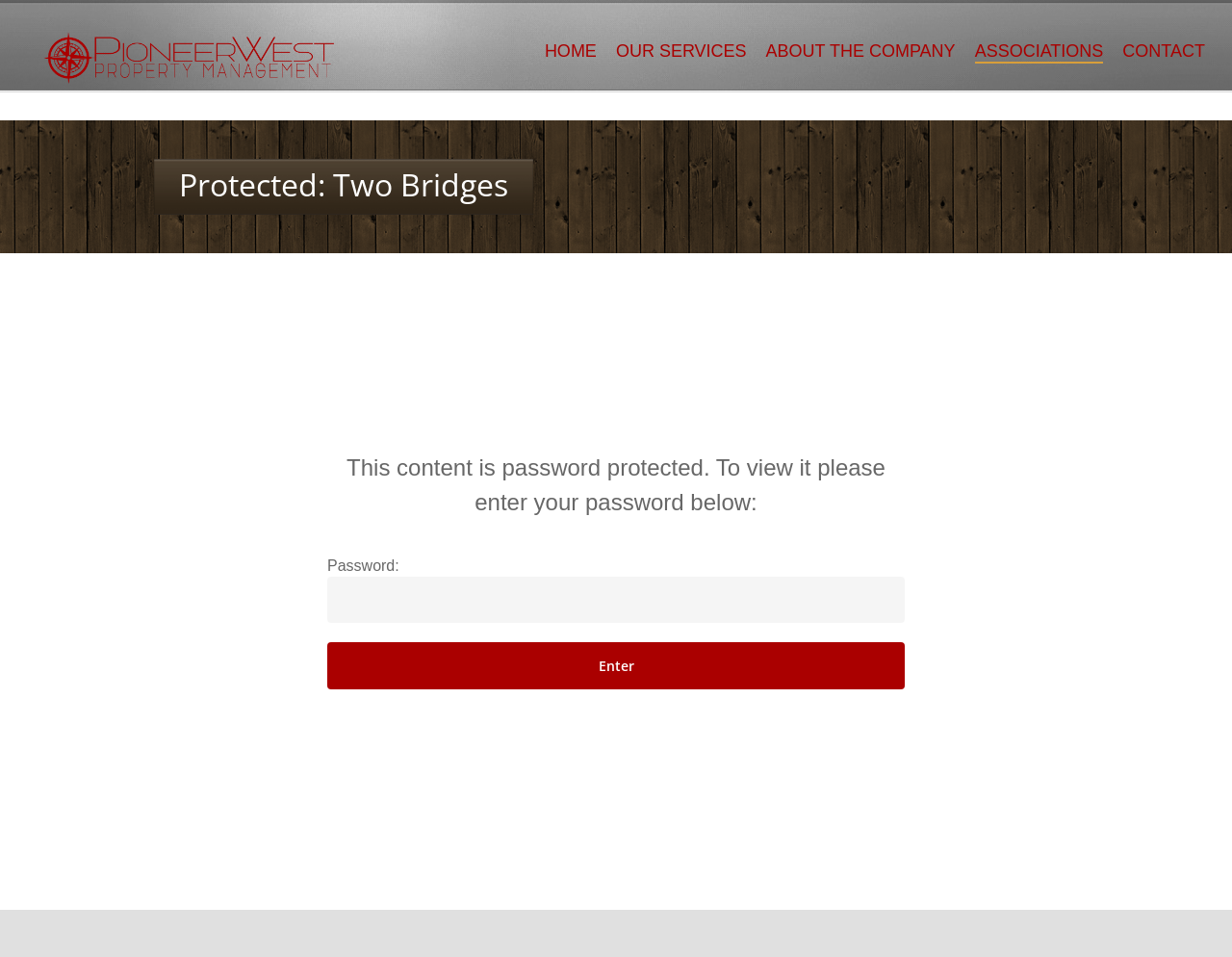What is the type of content protected?
Use the image to answer the question with a single word or phrase.

Two Bridges